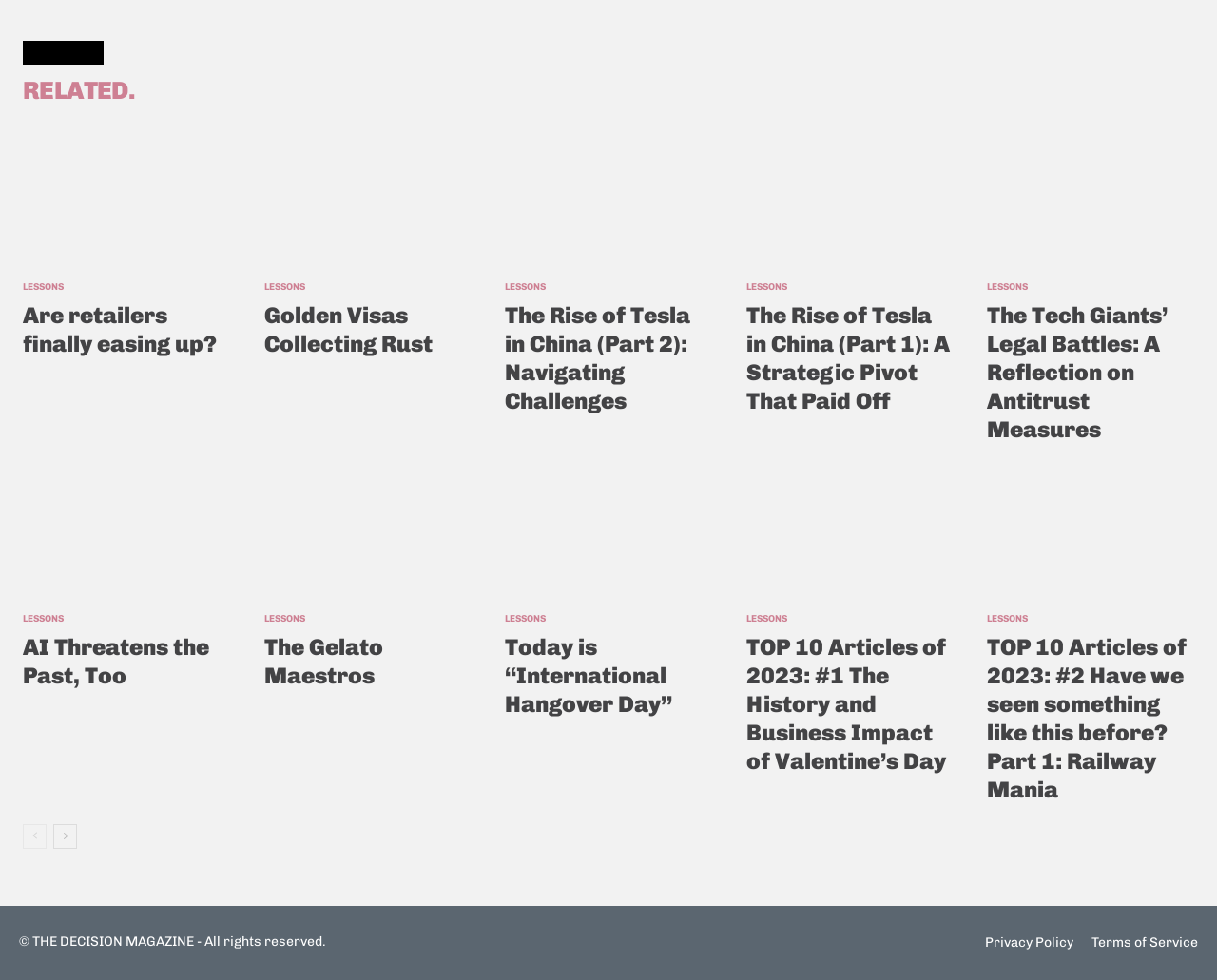Provide your answer to the question using just one word or phrase: What is the category of the article 'Are retailers finally easing up?'?

RELATED